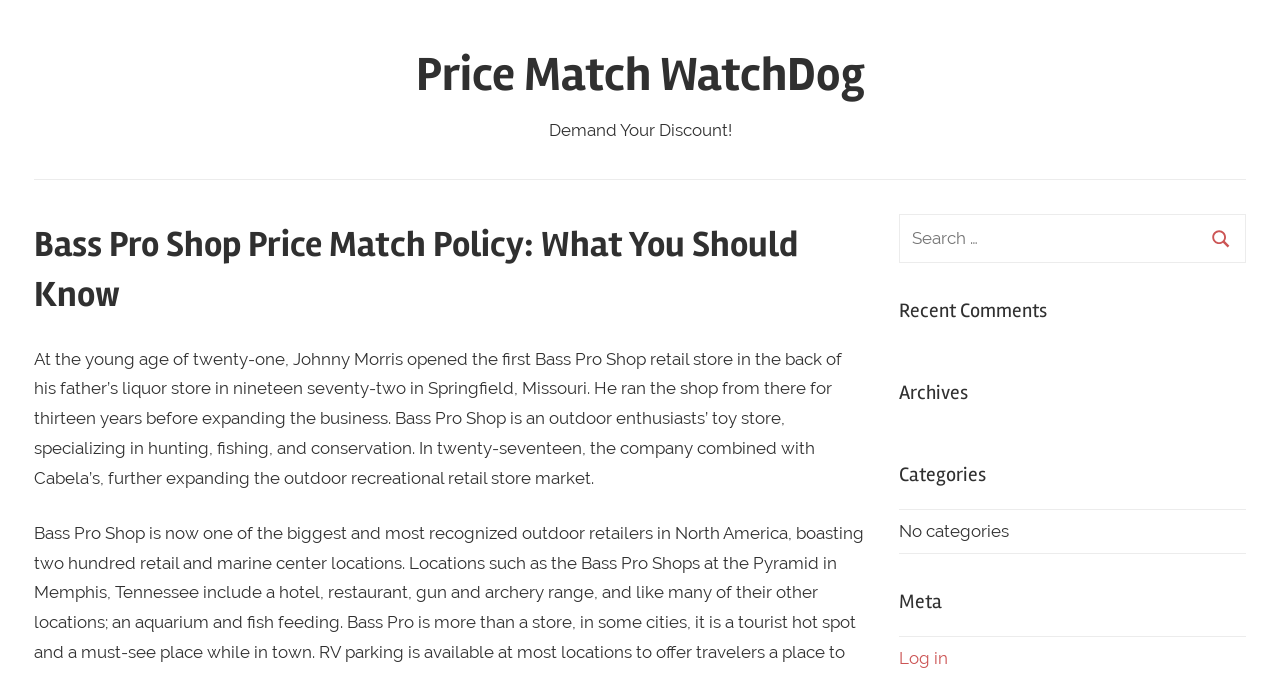Please find and provide the title of the webpage.

Bass Pro Shop Price Match Policy: What You Should Know